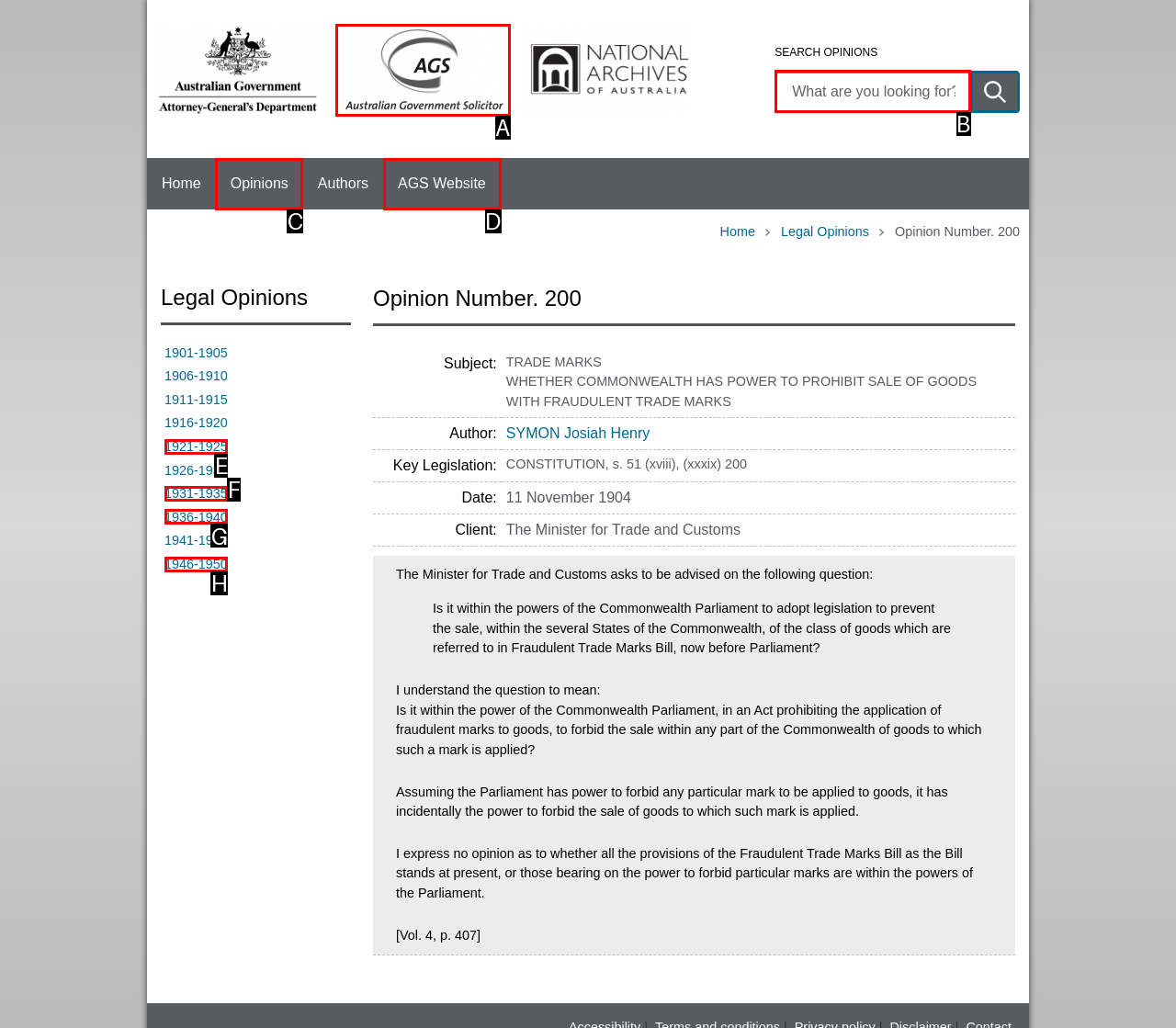Point out the specific HTML element to click to complete this task: View Attorney-General's Department website Reply with the letter of the chosen option.

D